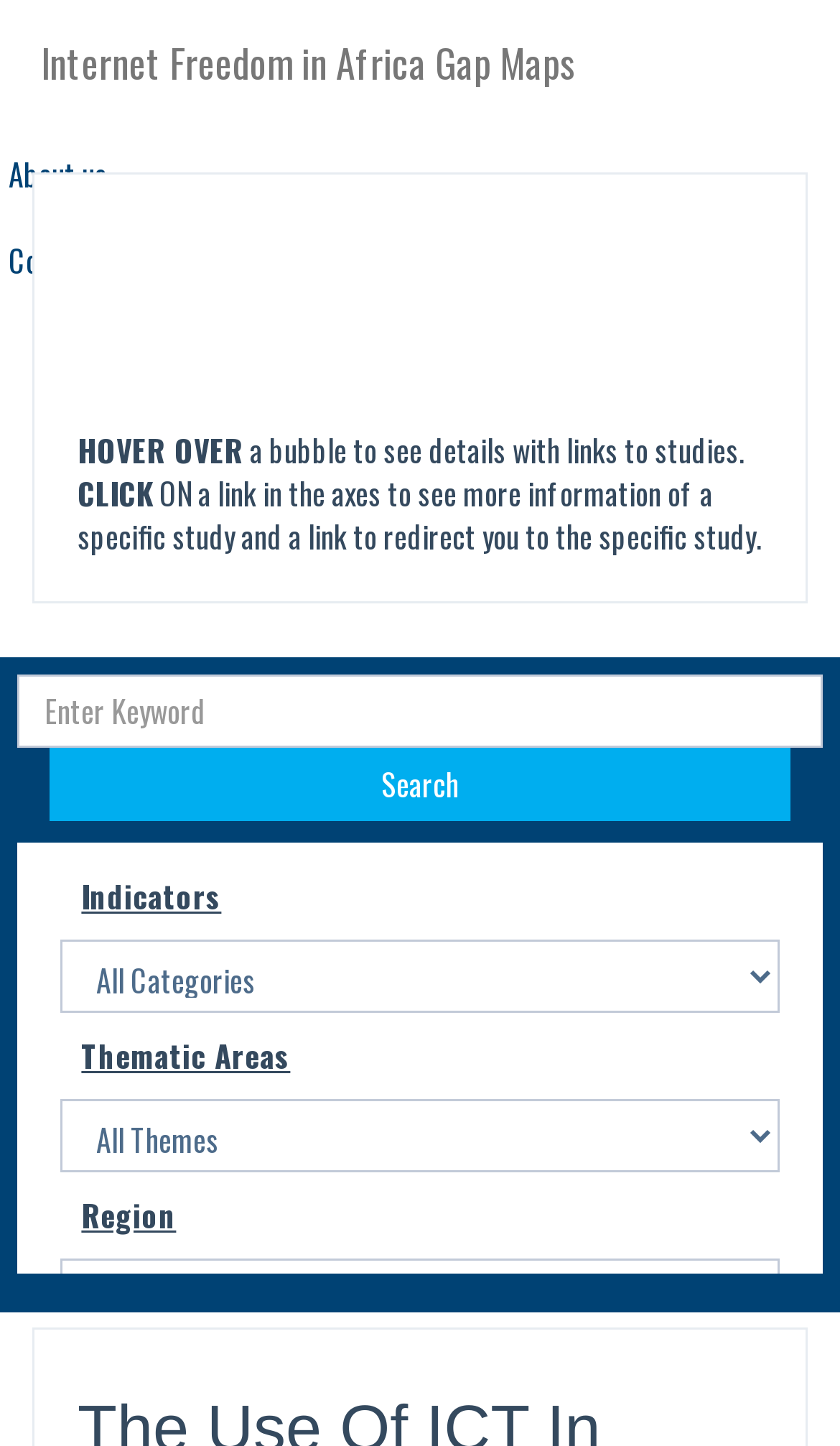Answer the following inquiry with a single word or phrase:
What are the categories for filtering studies?

Indicators, Thematic Areas, Region, Countries